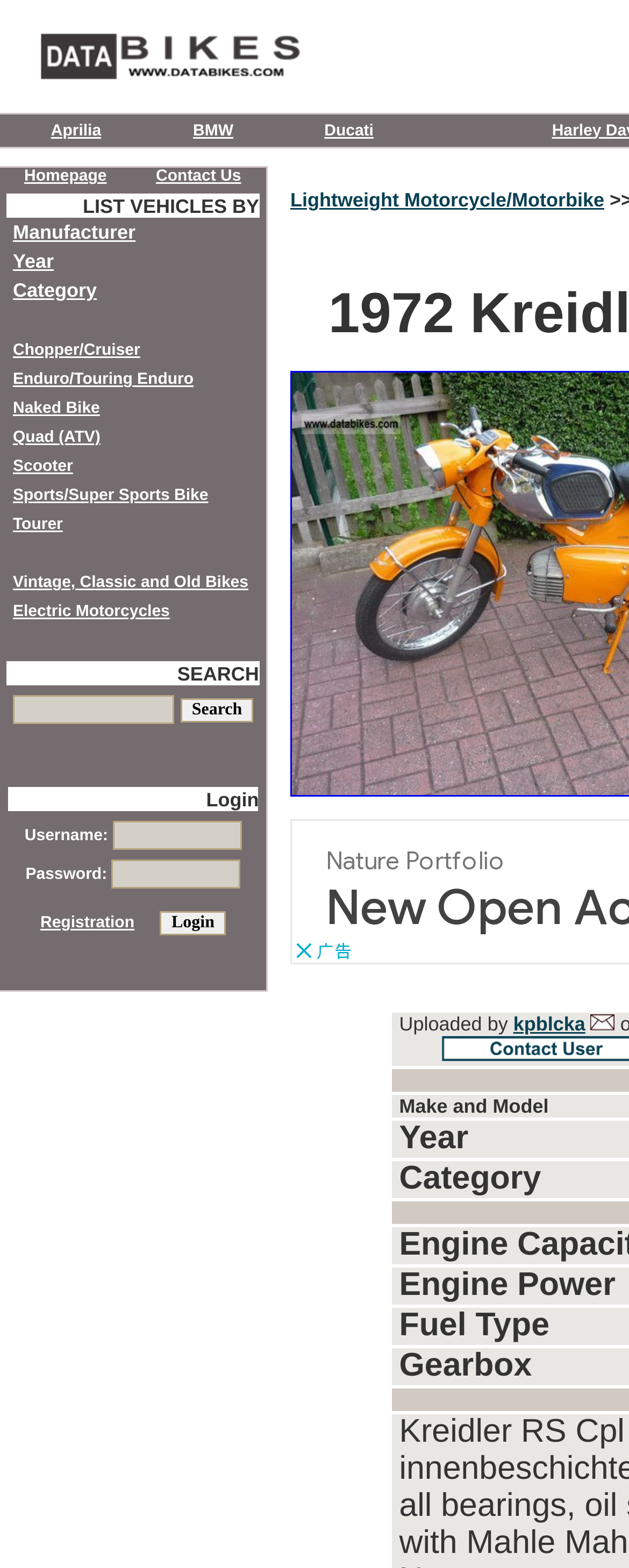Determine the bounding box coordinates for the clickable element required to fulfill the instruction: "Login to the website". Provide the coordinates as four float numbers between 0 and 1, i.e., [left, top, right, bottom].

[0.255, 0.581, 0.359, 0.597]